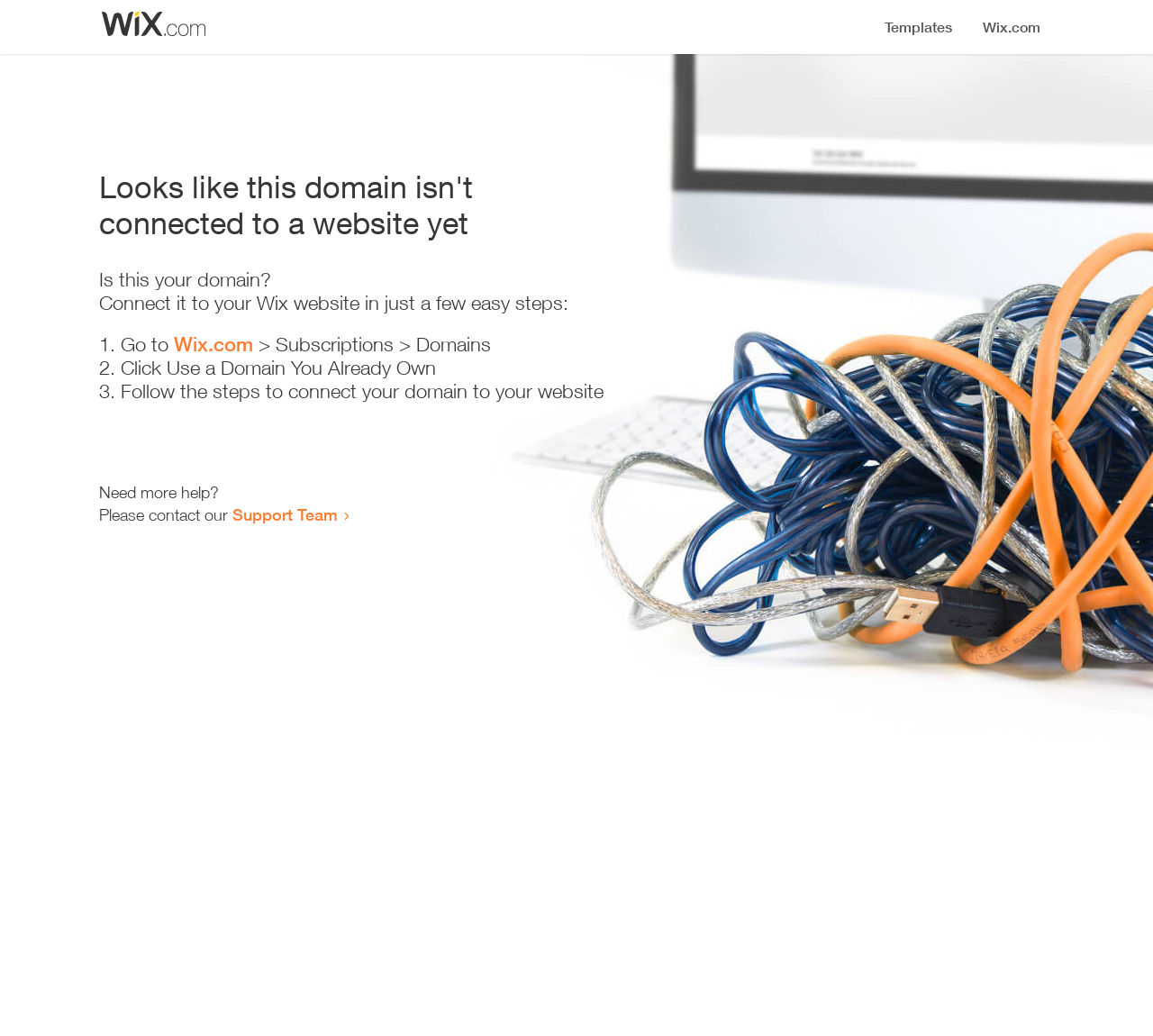Provide a single word or phrase answer to the question: 
What is the main issue with this domain?

Not connected to a website